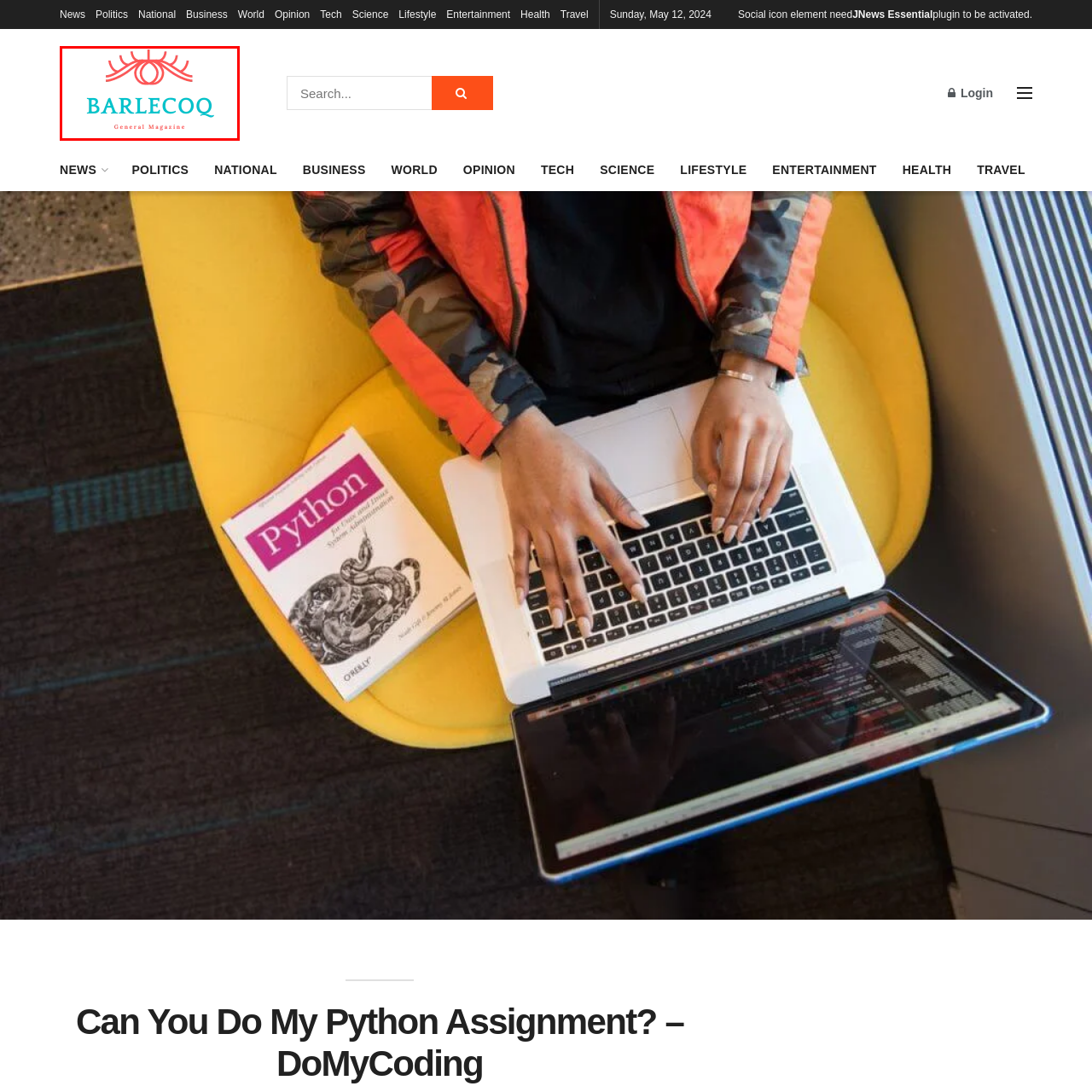What is written beneath 'BARLECOQ'?
Inspect the image within the red bounding box and answer concisely using one word or a short phrase.

General Magazine